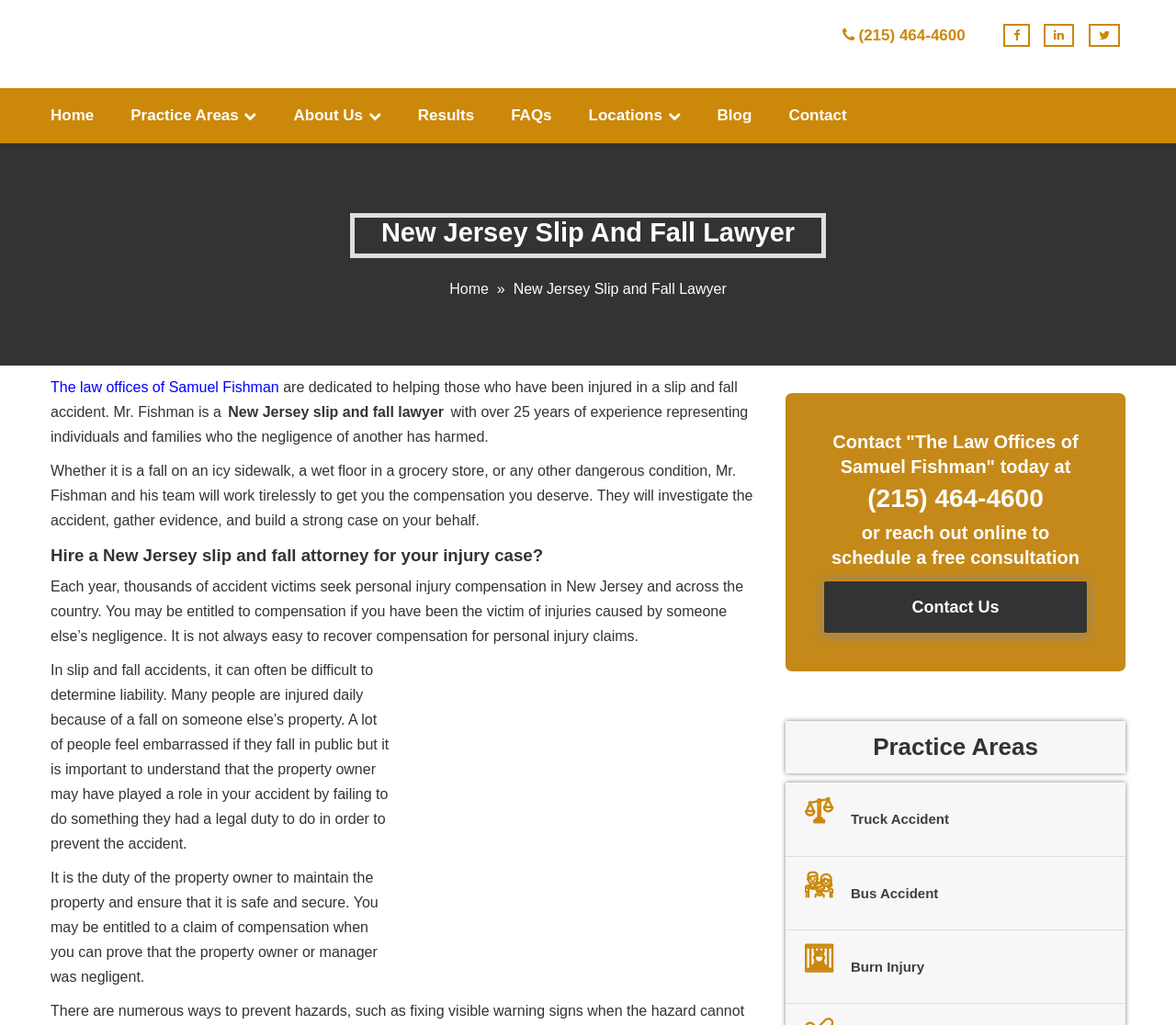Identify the bounding box coordinates of the clickable region required to complete the instruction: "Call the law office for a free consultation". The coordinates should be given as four float numbers within the range of 0 and 1, i.e., [left, top, right, bottom].

[0.699, 0.468, 0.926, 0.504]